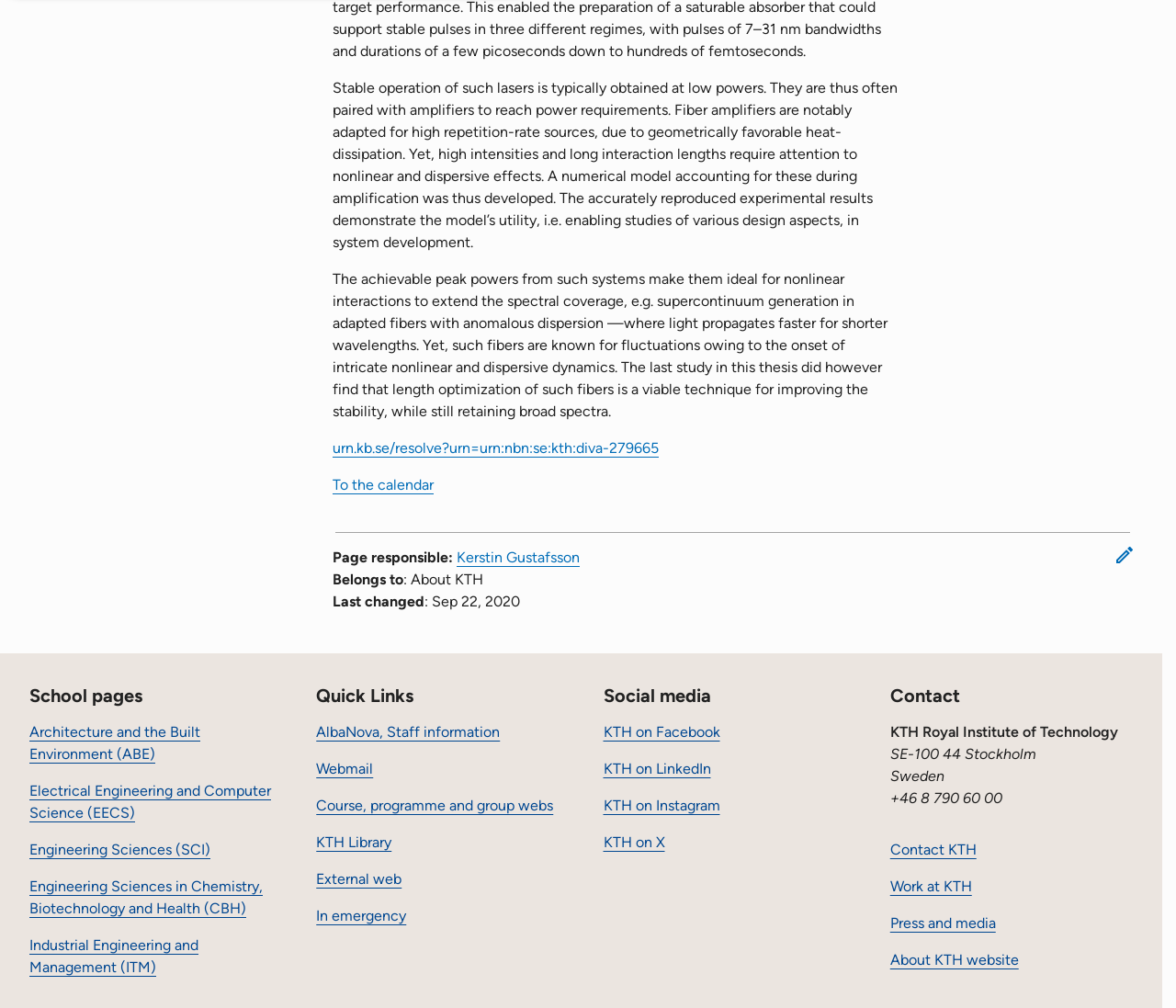Who is the page responsible? Refer to the image and provide a one-word or short phrase answer.

Kerstin Gustafsson